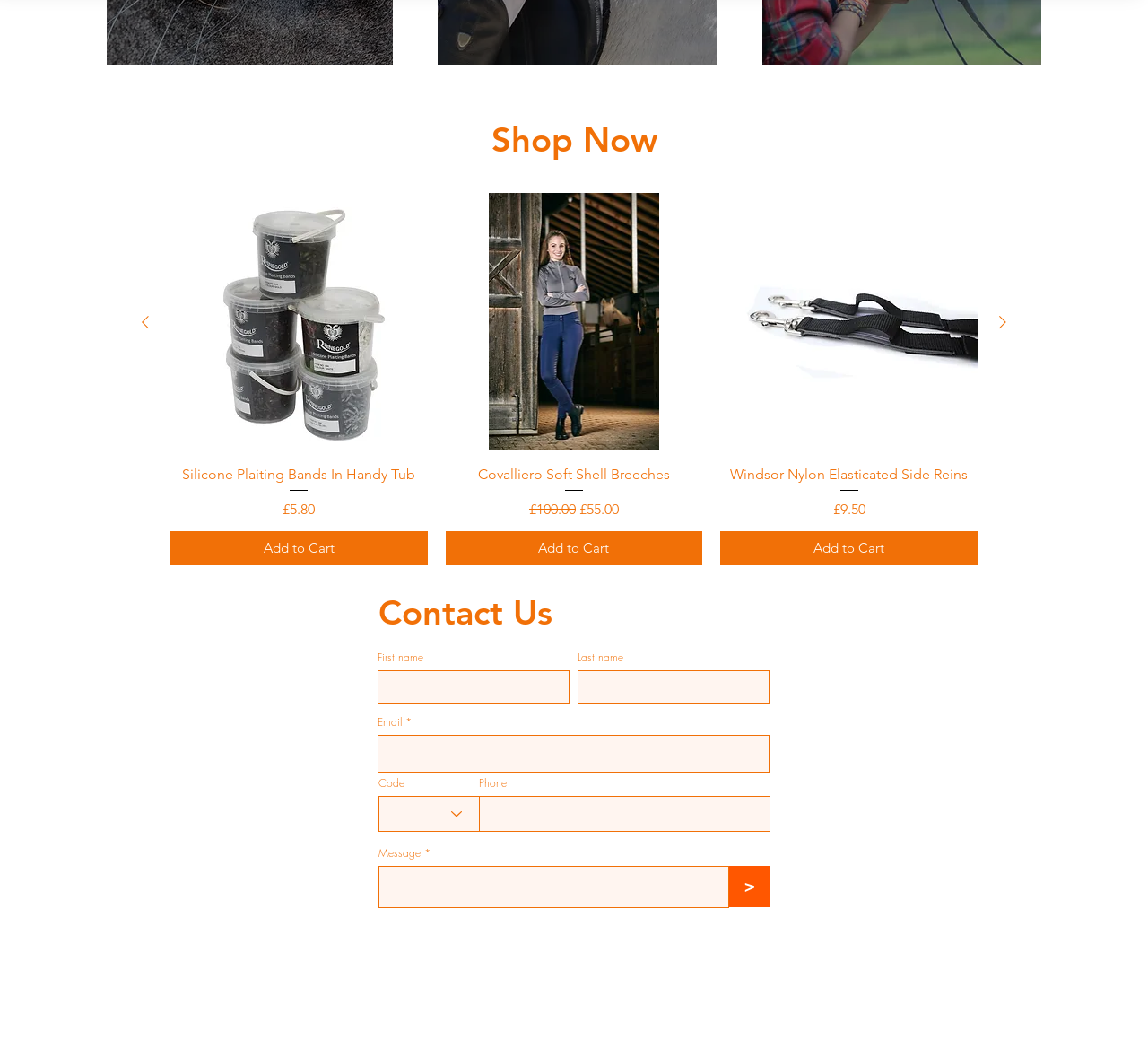Please determine the bounding box coordinates for the UI element described as: "Home".

None